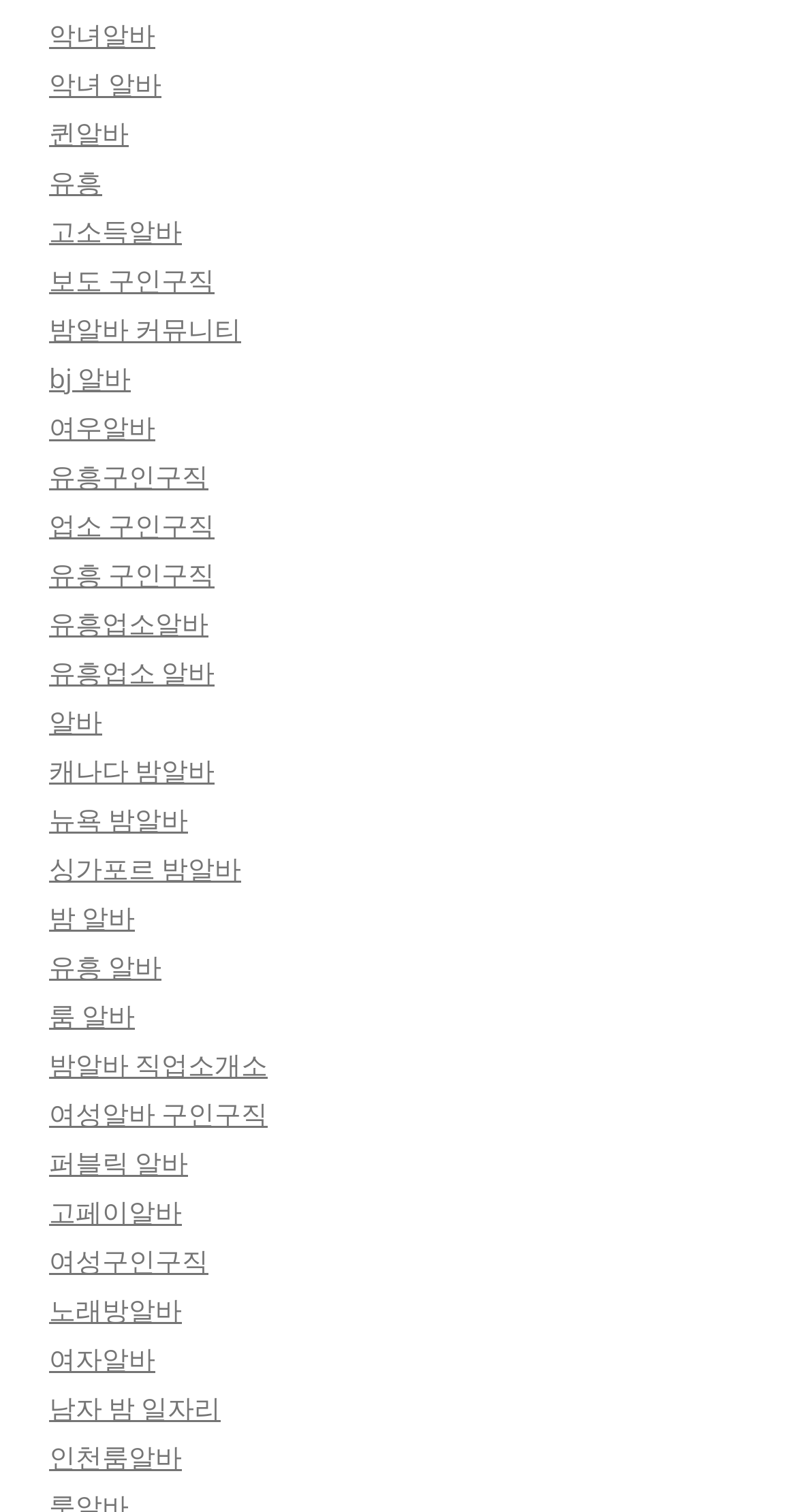Identify the bounding box coordinates of the HTML element based on this description: "남자 밤 일자리".

[0.062, 0.919, 0.277, 0.943]